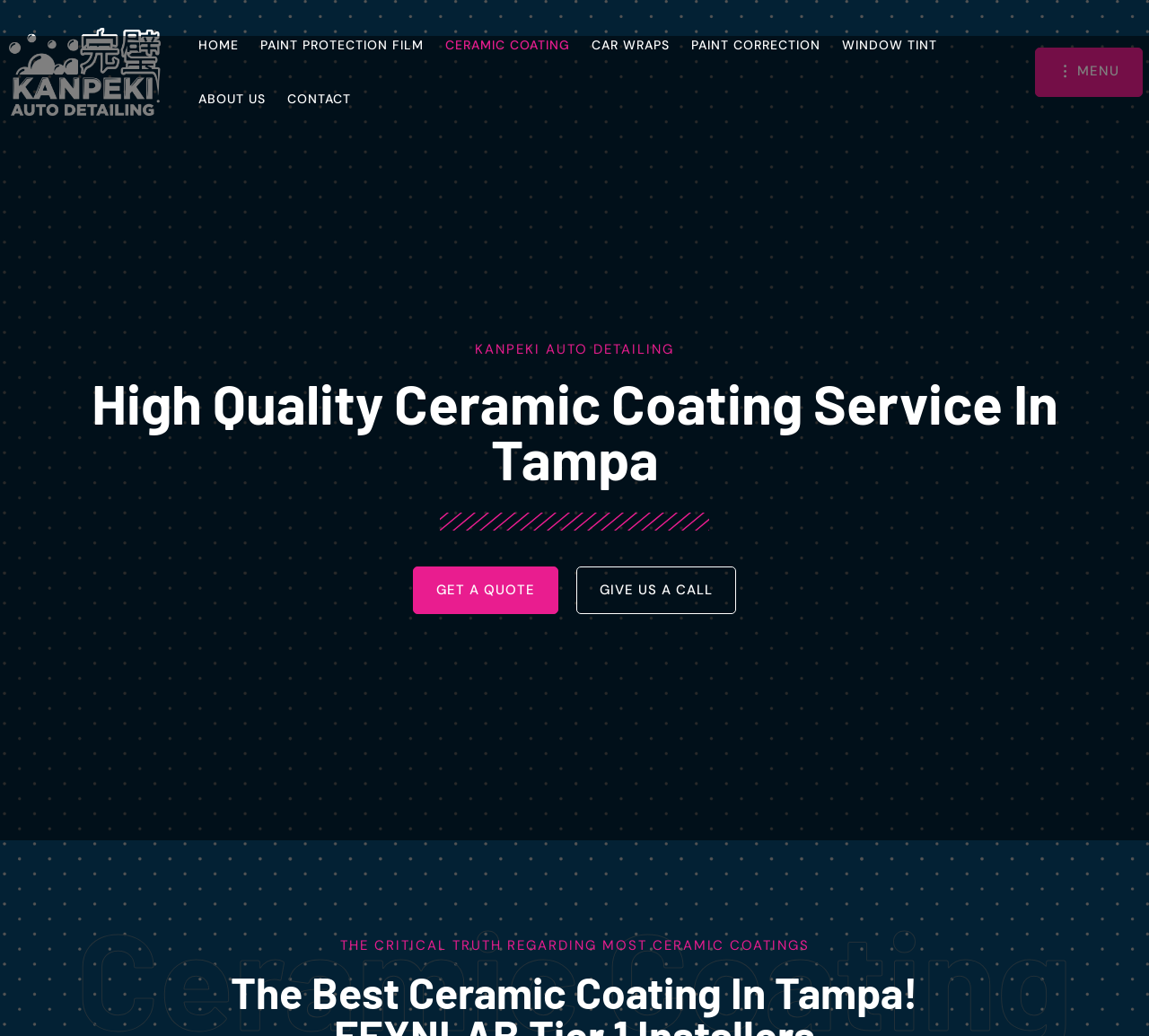Can you identify the bounding box coordinates of the clickable region needed to carry out this instruction: 'Learn about paint protection film'? The coordinates should be four float numbers within the range of 0 to 1, stated as [left, top, right, bottom].

[0.218, 0.017, 0.378, 0.069]